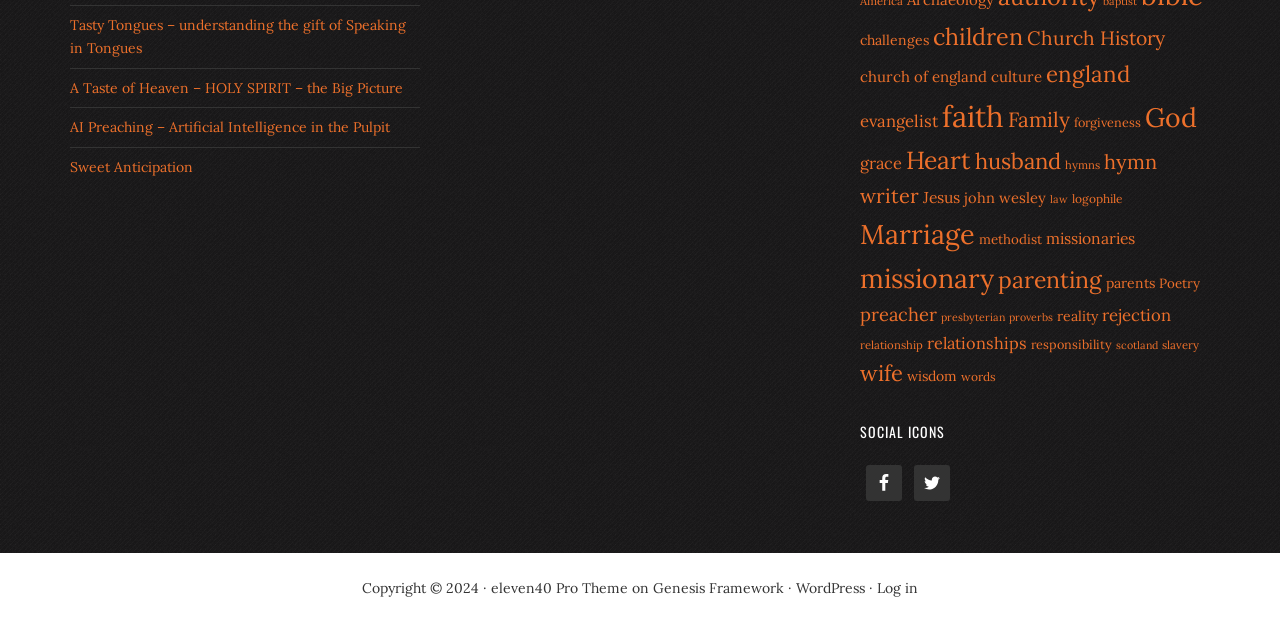Please identify the bounding box coordinates of the element I should click to complete this instruction: 'Visit the Facebook page'. The coordinates should be given as four float numbers between 0 and 1, like this: [left, top, right, bottom].

[0.684, 0.759, 0.698, 0.788]